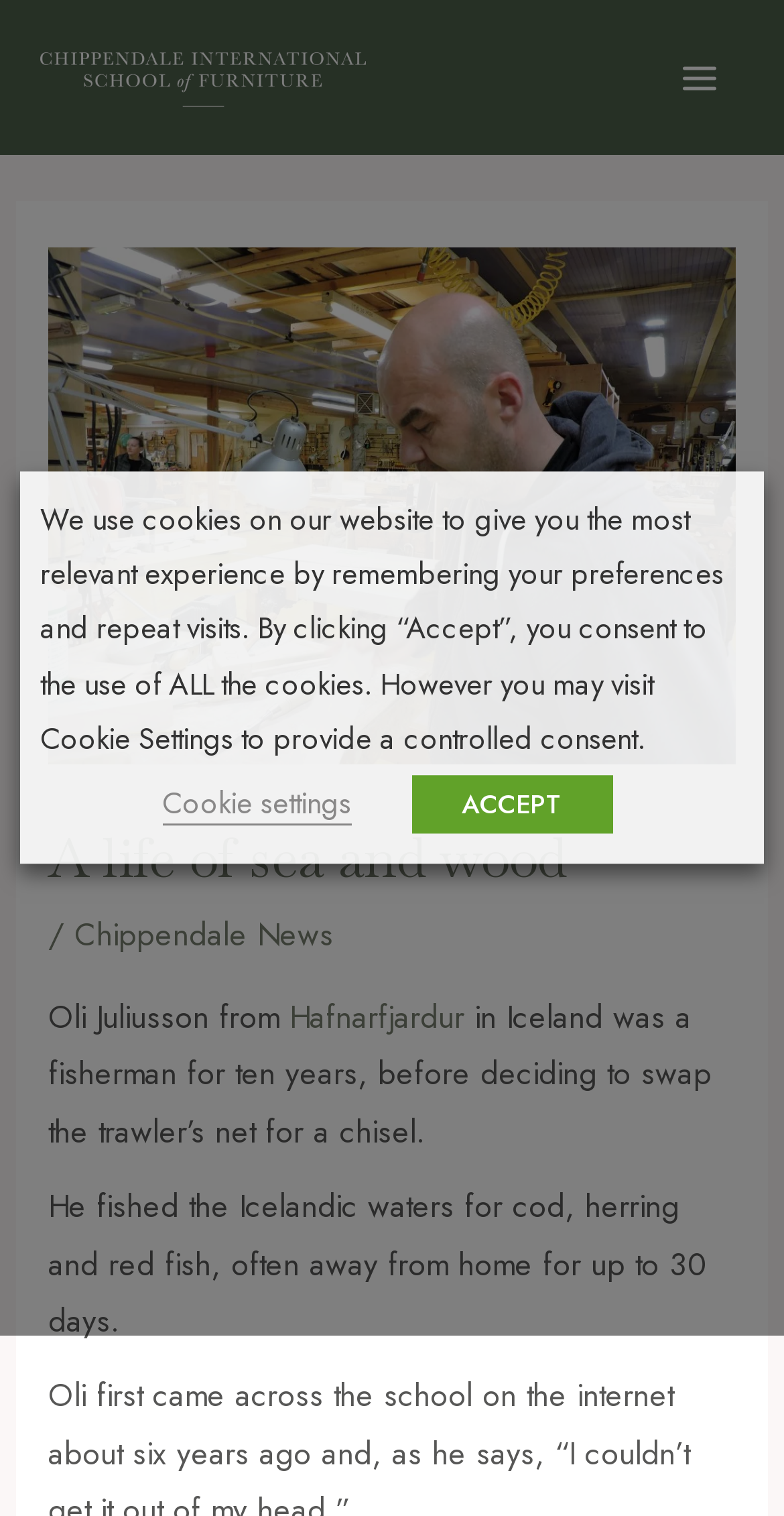Explain the webpage in detail.

The webpage is about Oli Juliusson, a former fisherman from Hafnarfjardur, Iceland, who has transitioned to a new career. At the top left of the page, there is a link to the "Chippendale School of Furniture" with an accompanying image. On the top right, there is a "MAIN MENU" button. 

Below the top section, there is a header area that spans the width of the page. It contains a heading "A life of sea and wood" and a link to "Chippendale News". The header area also includes a brief introduction to Oli Juliusson, stating that he is from Hafnarfjardur, Iceland, and was a fisherman for ten years before changing careers. 

The introduction is followed by a paragraph that describes Oli's fishing experience, mentioning that he fished for cod, herring, and red fish, often away from home for up to 30 days. 

At the bottom of the page, there is a dialog box related to cookie consent, which informs users about the use of cookies on the website and provides options to accept or customize cookie settings. The dialog box contains two buttons: "Cookie settings" and "ACCEPT".